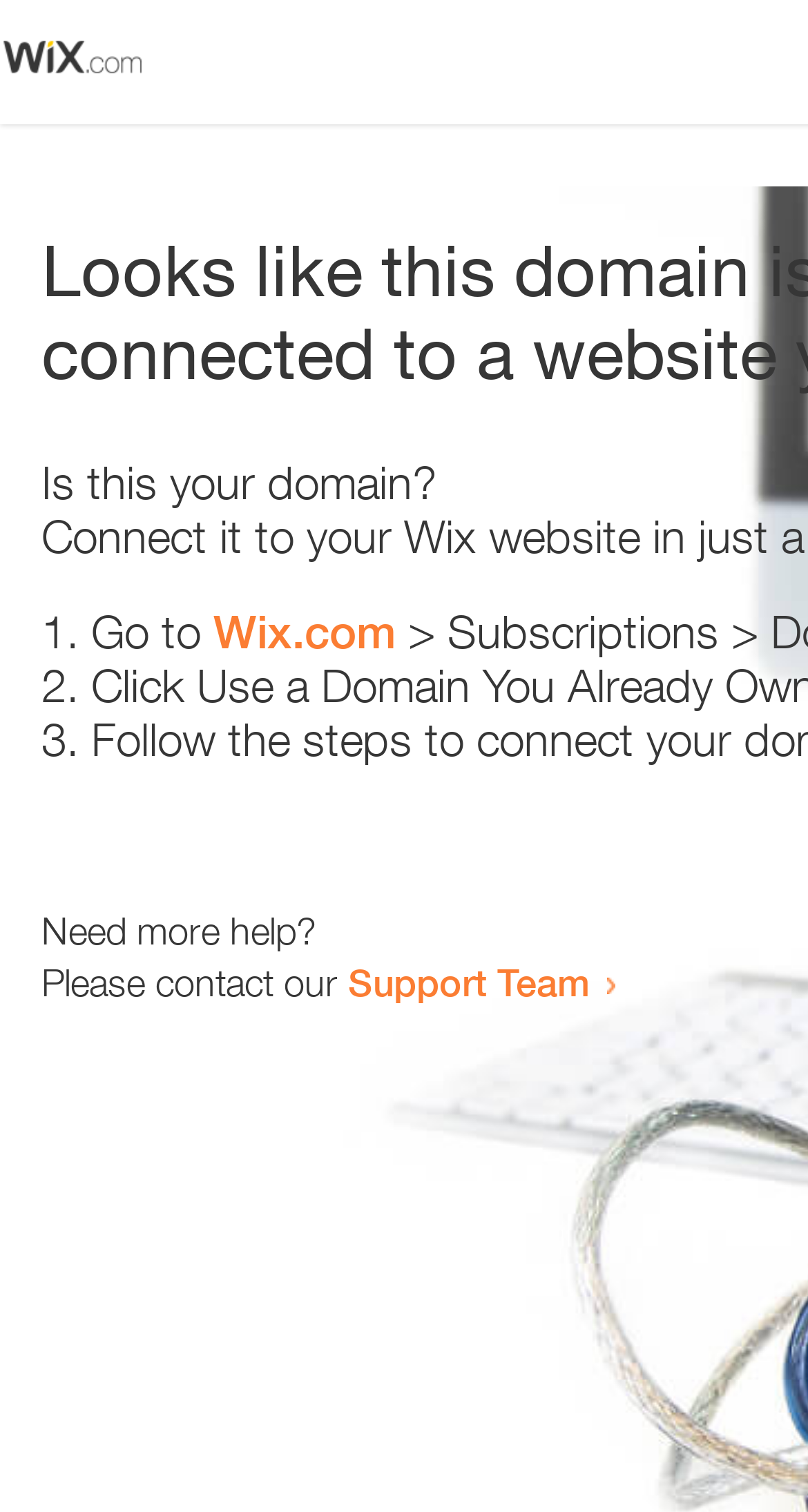Give a detailed account of the webpage's layout and content.

The webpage appears to be an error page, with a small image at the top left corner. Below the image, there is a heading that reads "Is this your domain?" centered on the page. 

Underneath the heading, there is a numbered list with three items. The first item starts with "1." and is followed by the text "Go to" and a link to "Wix.com". The second item starts with "2." and the third item starts with "3.", but their contents are not specified. 

At the bottom of the page, there is a section that provides additional help options. It starts with the text "Need more help?" and is followed by a sentence that reads "Please contact our". This sentence is completed with a link to the "Support Team".